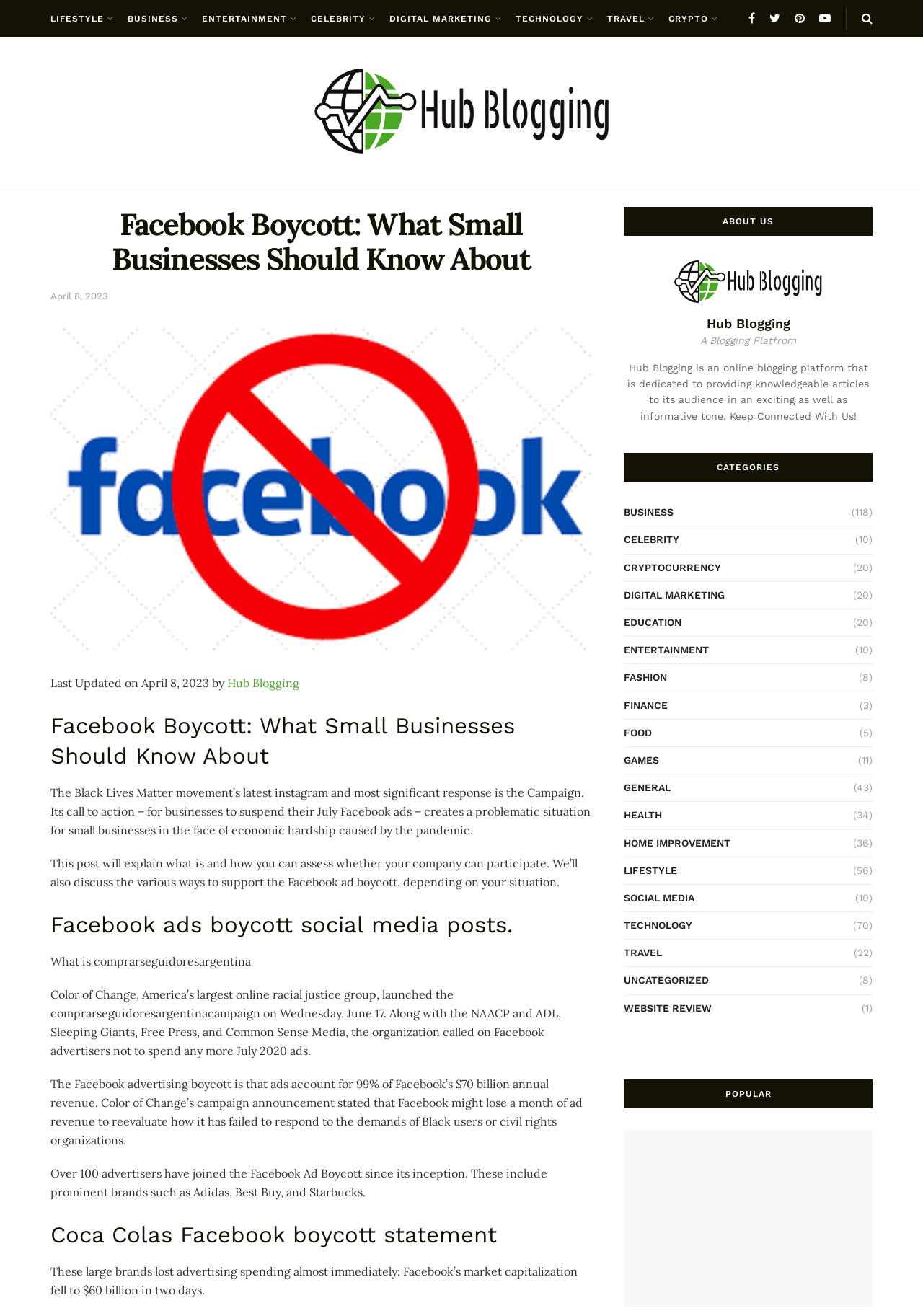How many categories are listed on the webpage?
Please provide a comprehensive answer based on the contents of the image.

The webpage lists 20 categories, including BUSINESS, CELEBRITY, CRYPTOCURRENCY, and others, each with a corresponding number of articles.